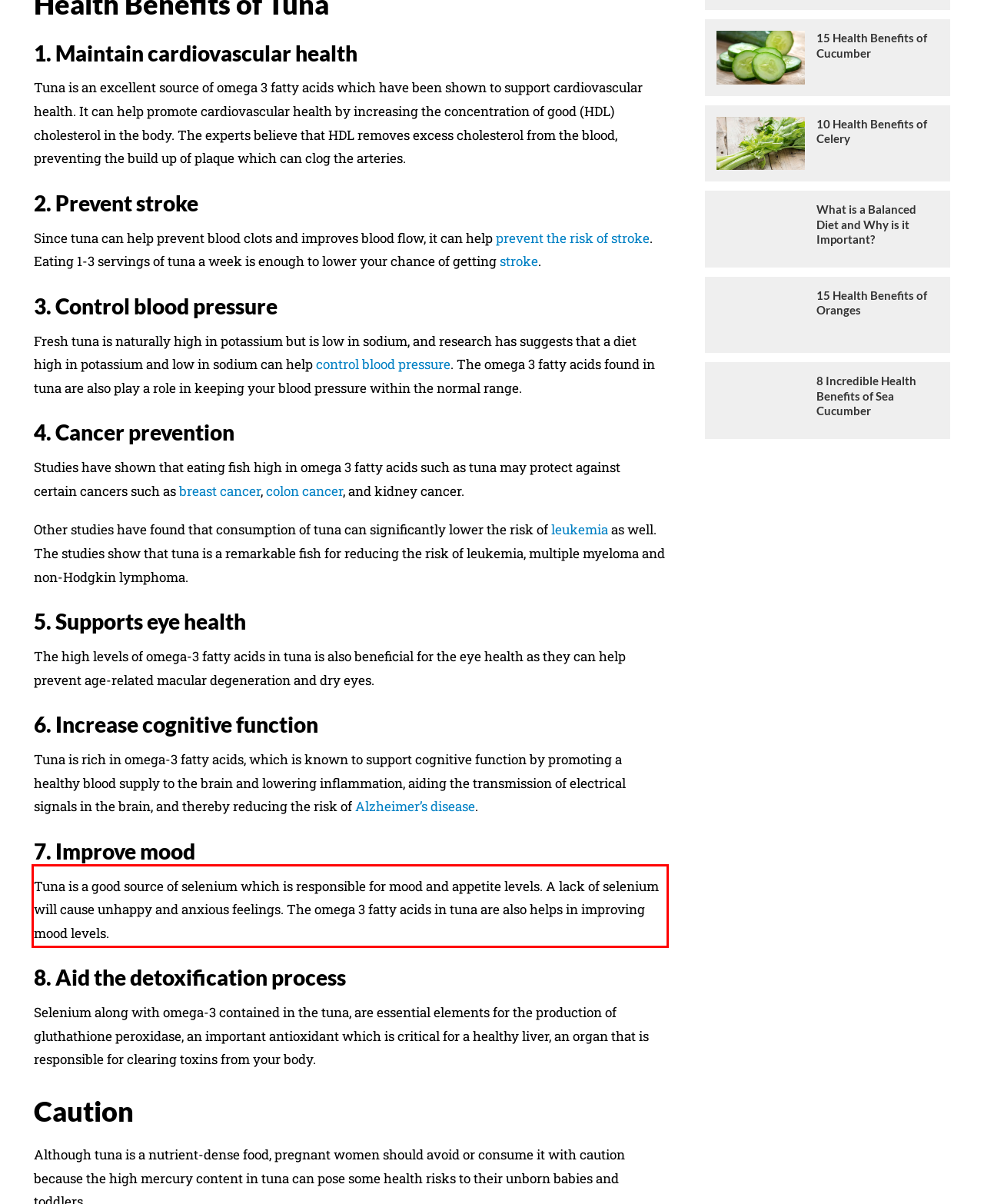You are presented with a webpage screenshot featuring a red bounding box. Perform OCR on the text inside the red bounding box and extract the content.

Tuna is a good source of selenium which is responsible for mood and appetite levels. A lack of selenium will cause unhappy and anxious feelings. The omega 3 fatty acids in tuna are also helps in improving mood levels.